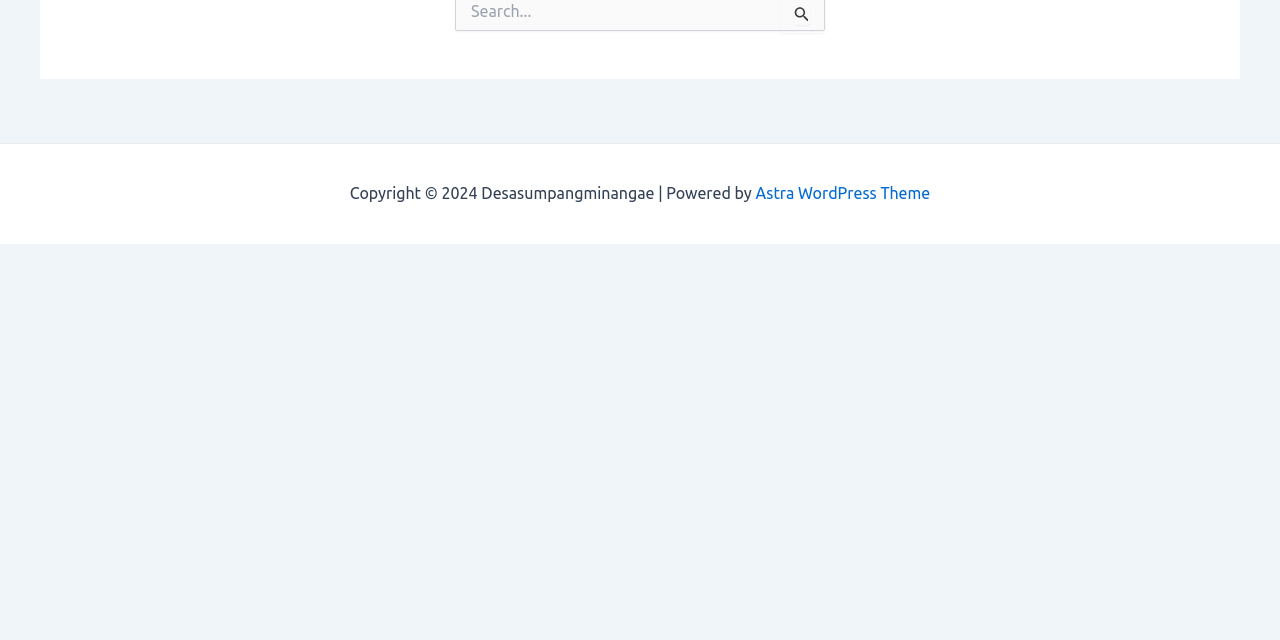Provide the bounding box coordinates of the HTML element described as: "Astra WordPress Theme". The bounding box coordinates should be four float numbers between 0 and 1, i.e., [left, top, right, bottom].

[0.59, 0.288, 0.727, 0.316]